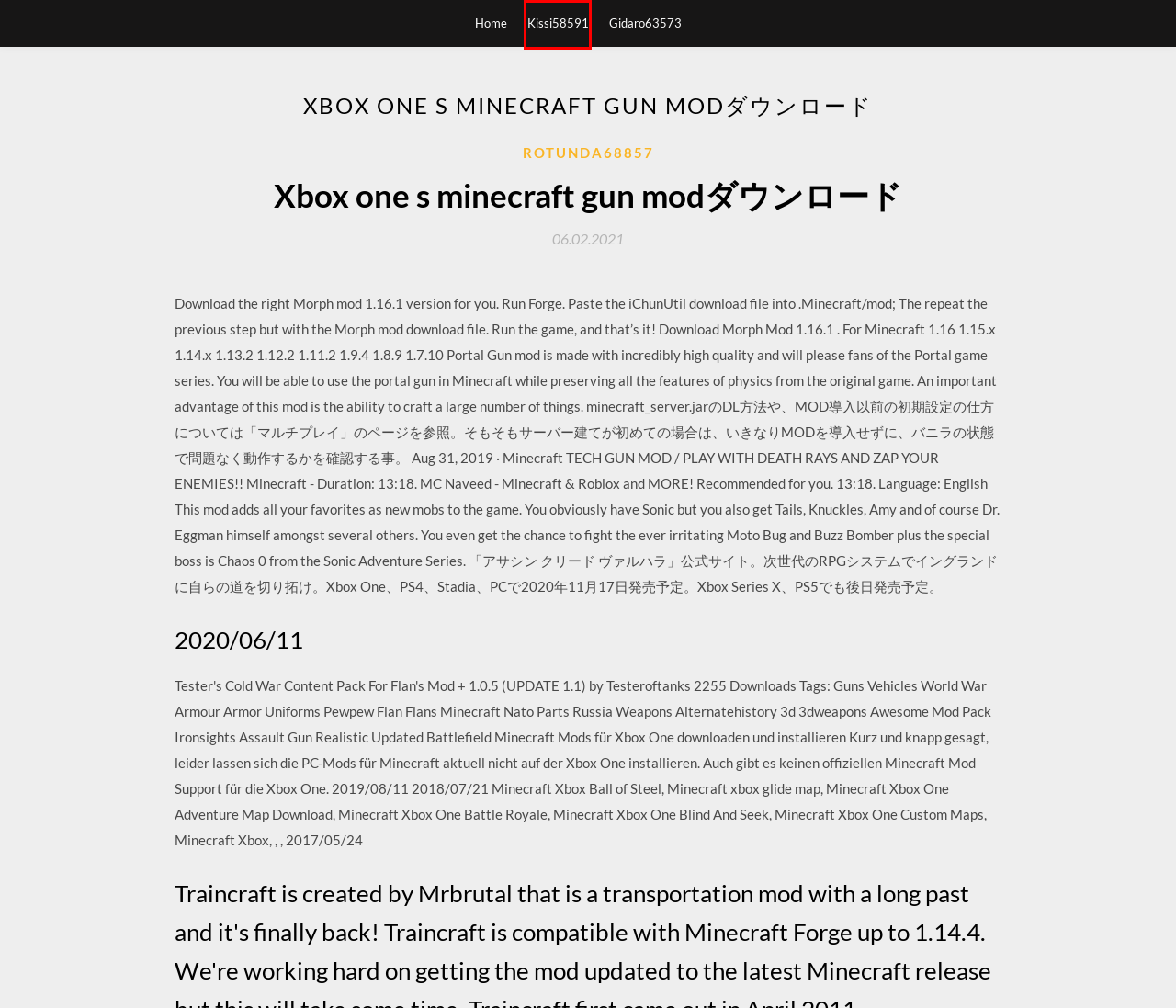You’re provided with a screenshot of a webpage that has a red bounding box around an element. Choose the best matching webpage description for the new page after clicking the element in the red box. The options are:
A. Gidaro63573
B. Rotunda68857
C. Wi10 isoファイルをダウンロード (2020)
D. Download google play music all access to pc [2020]
E. Download cyberlink cam for pc (2020)
F. ウェブサイトダウンローダー無料オンライン - rapiddocsdvfu.web.app
G. アルバムダウンロードチャート (2020)
H. Kissi58591

H